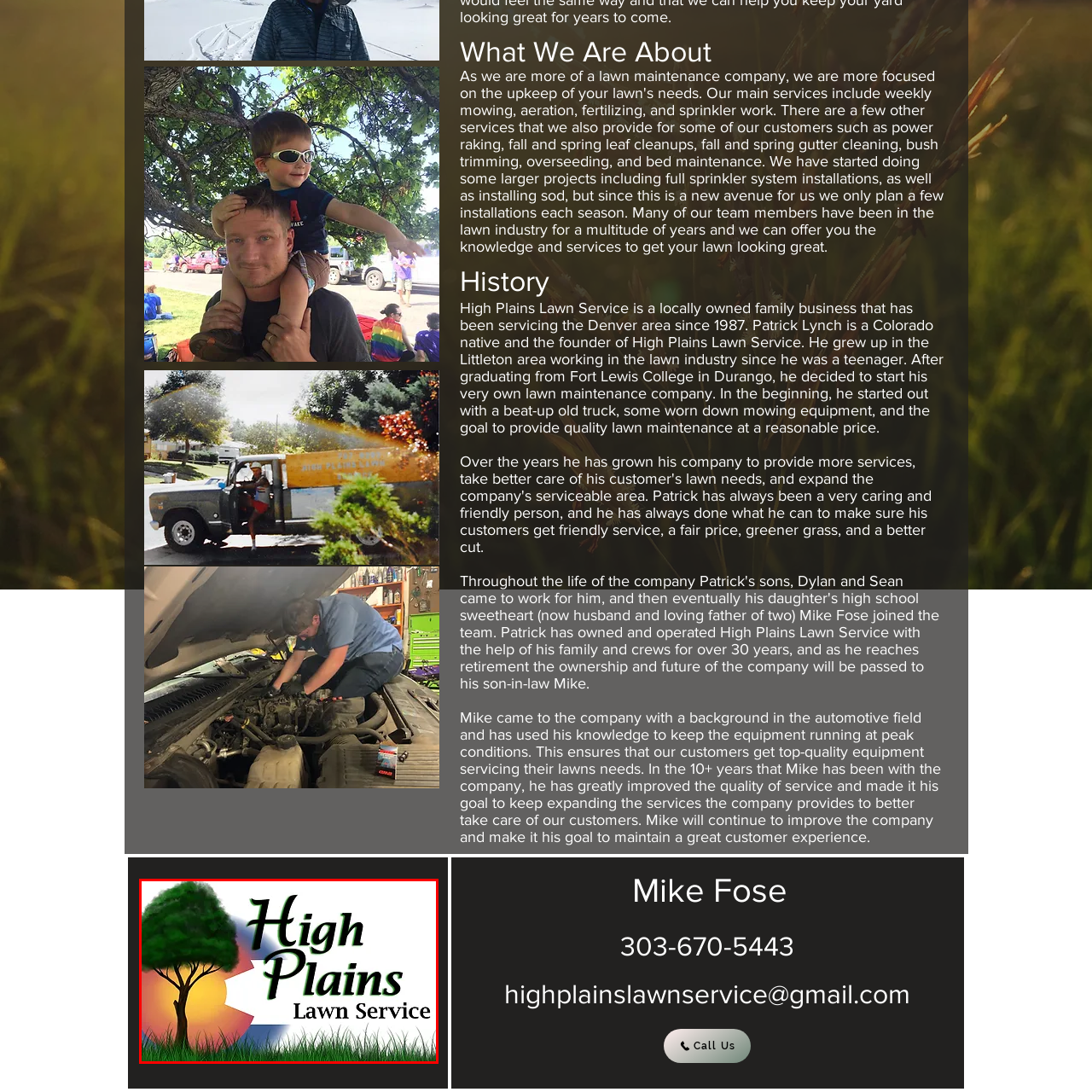Analyze the image surrounded by the red box and respond concisely: What type of script is used to present the business name?

Flowing script